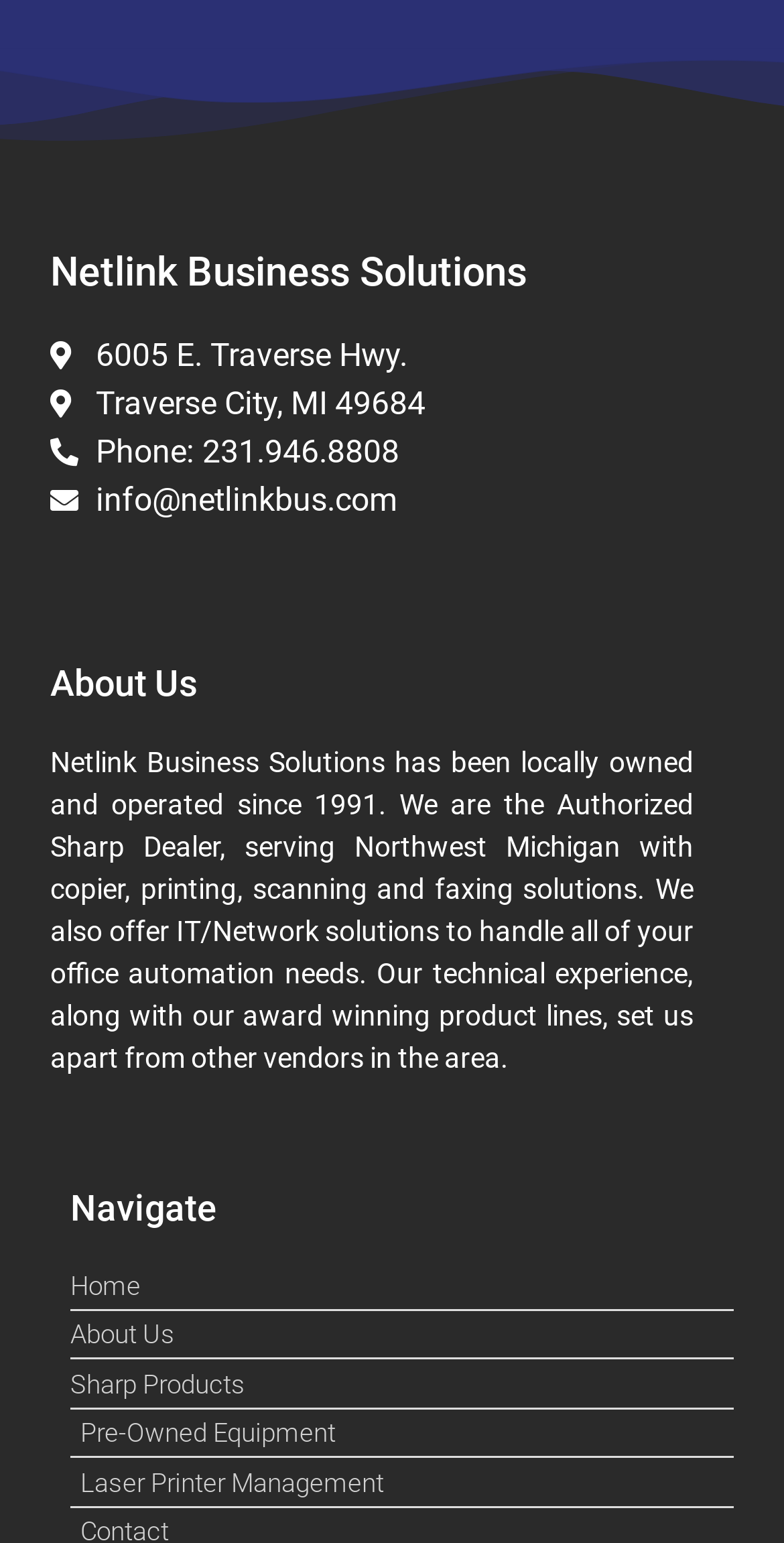Respond to the following question with a brief word or phrase:
What is the company name?

Netlink Business Solutions